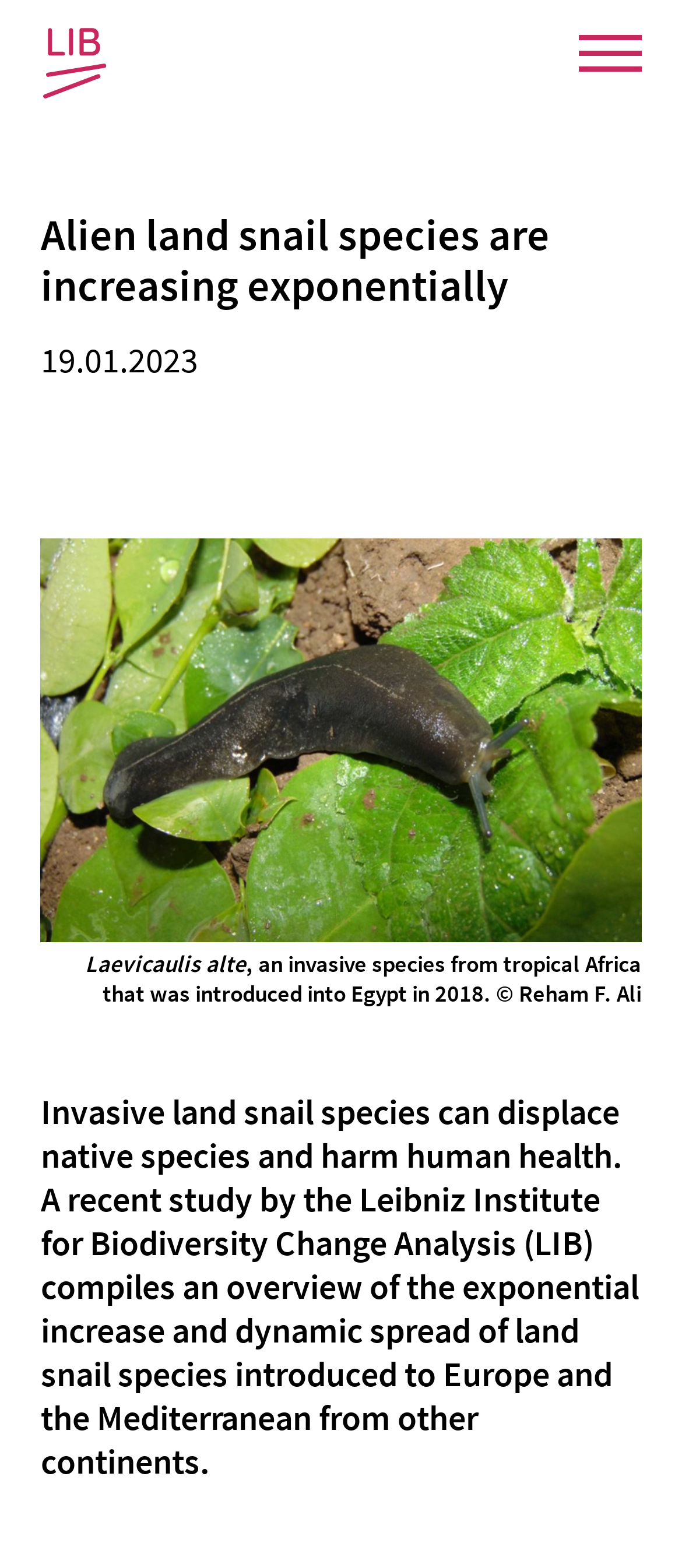Specify the bounding box coordinates of the area to click in order to execute this command: 'Learn about OSIRIS'. The coordinates should consist of four float numbers ranging from 0 to 1, and should be formatted as [left, top, right, bottom].

[0.432, 0.437, 0.568, 0.462]